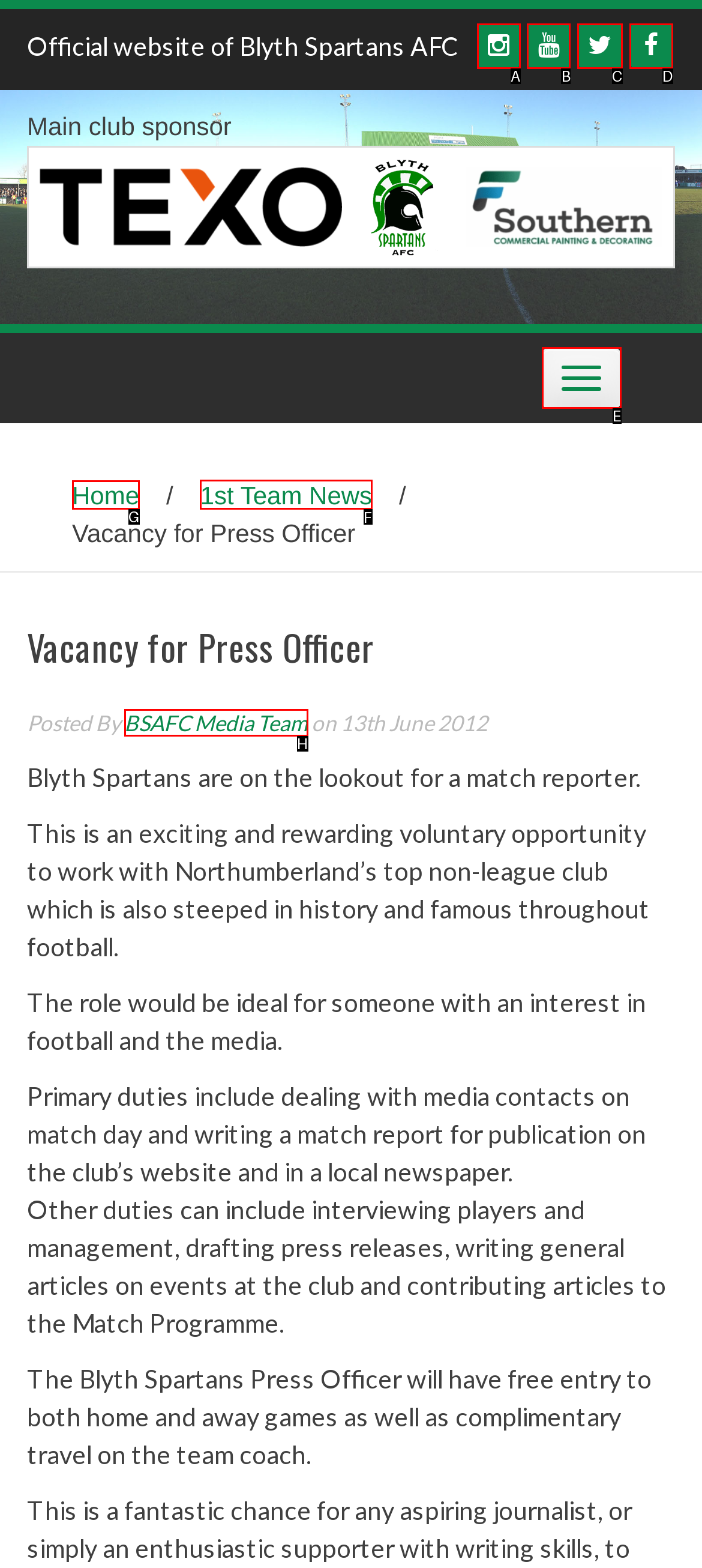Point out which HTML element you should click to fulfill the task: Read more about 1st Team News.
Provide the option's letter from the given choices.

F